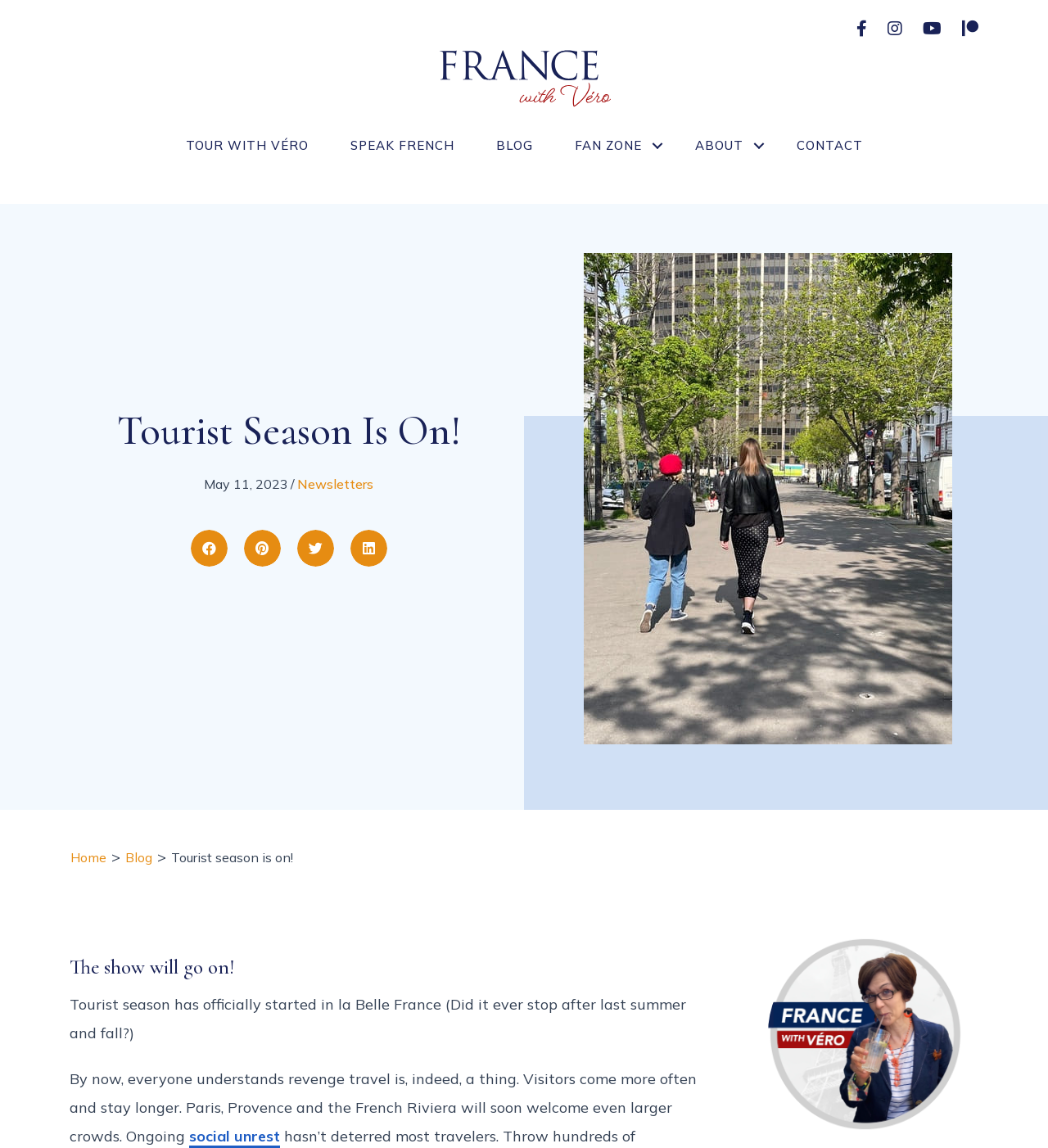Identify the bounding box for the described UI element. Provide the coordinates in (top-left x, top-left y, bottom-right x, bottom-right y) format with values ranging from 0 to 1: Tour With Véro

[0.157, 0.111, 0.314, 0.142]